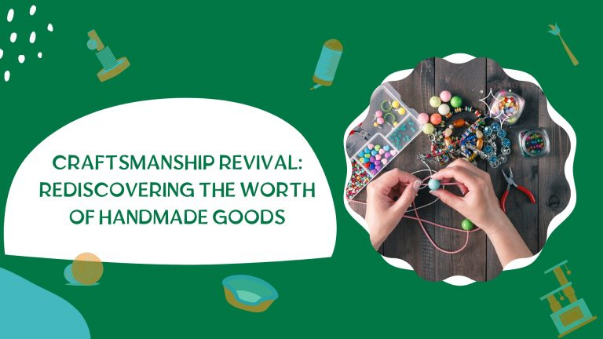Given the content of the image, can you provide a detailed answer to the question?
What is the background of the image?

The image's background features various tools and items commonly used in DIY projects, which provides context to the person's activity of assembling beads and other crafting materials.